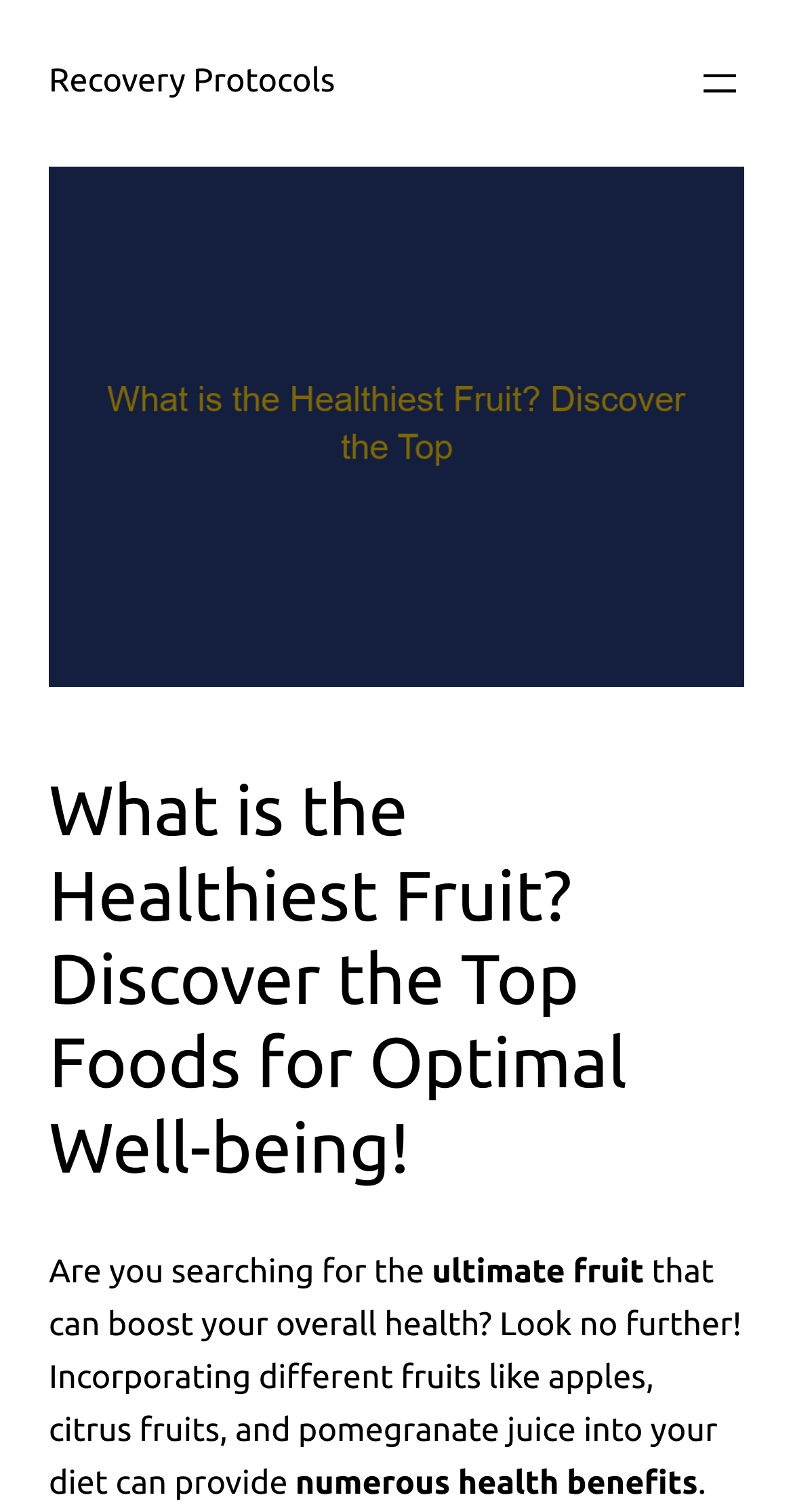Respond to the following question using a concise word or phrase: 
How many sections are there in the main content?

3